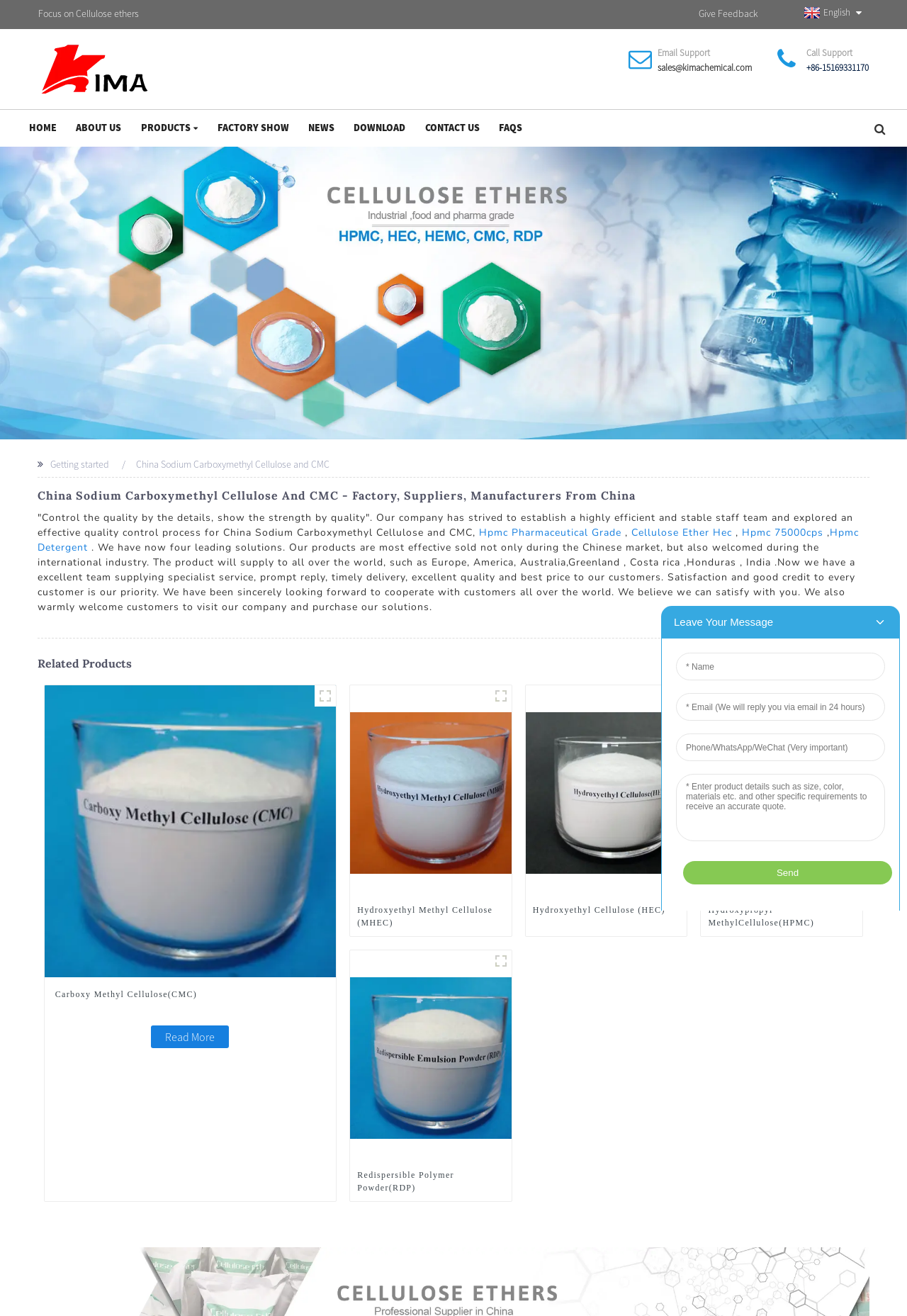Determine the bounding box coordinates of the clickable region to follow the instruction: "Contact us through 'sales@kimachemical.com'".

[0.725, 0.047, 0.829, 0.055]